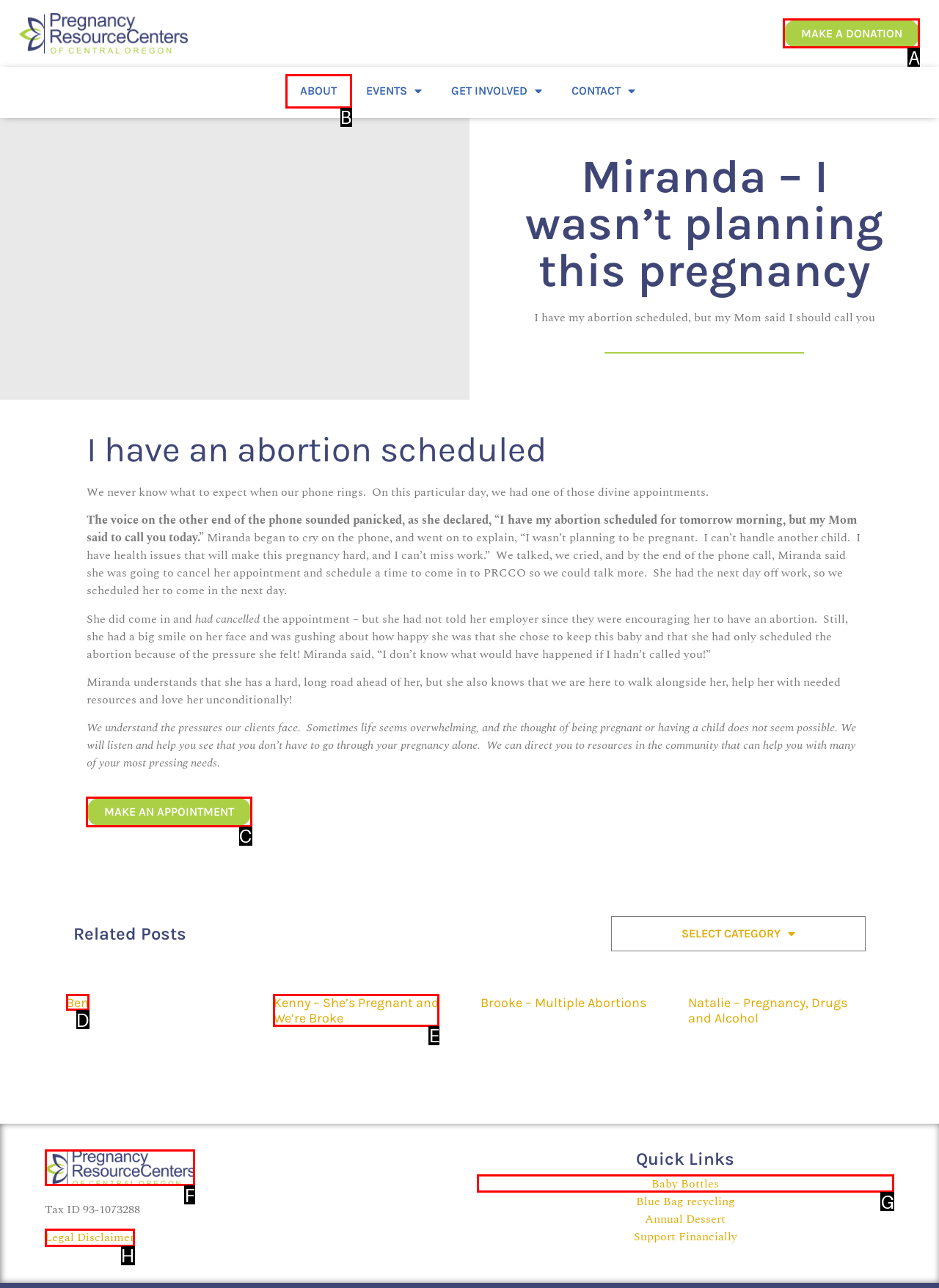Determine which HTML element should be clicked for this task: Click the 'MAKE AN APPOINTMENT' link
Provide the option's letter from the available choices.

C